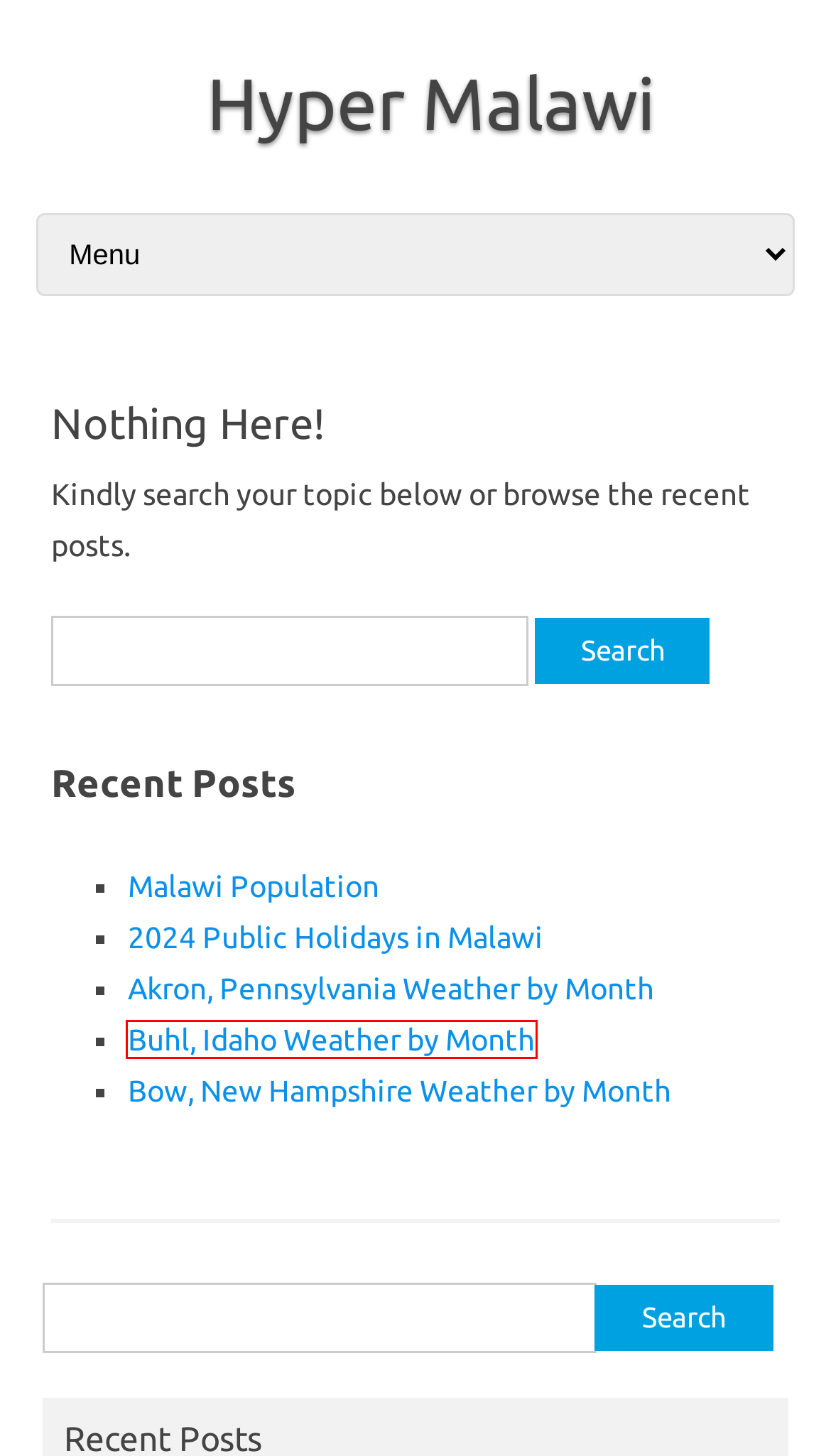You have a screenshot showing a webpage with a red bounding box highlighting an element. Choose the webpage description that best fits the new webpage after clicking the highlighted element. The descriptions are:
A. Hyper Malawi
B. May 2001 – Hyper Malawi
C. Malawi Population – Hyper Malawi
D. May 2003 – Hyper Malawi
E. Akron, Pennsylvania Weather by Month – Hyper Malawi
F. Buhl, Idaho Weather by Month – Hyper Malawi
G. 2024 Public Holidays in Malawi – Hyper Malawi
H. Bow, New Hampshire Weather by Month – Hyper Malawi

F